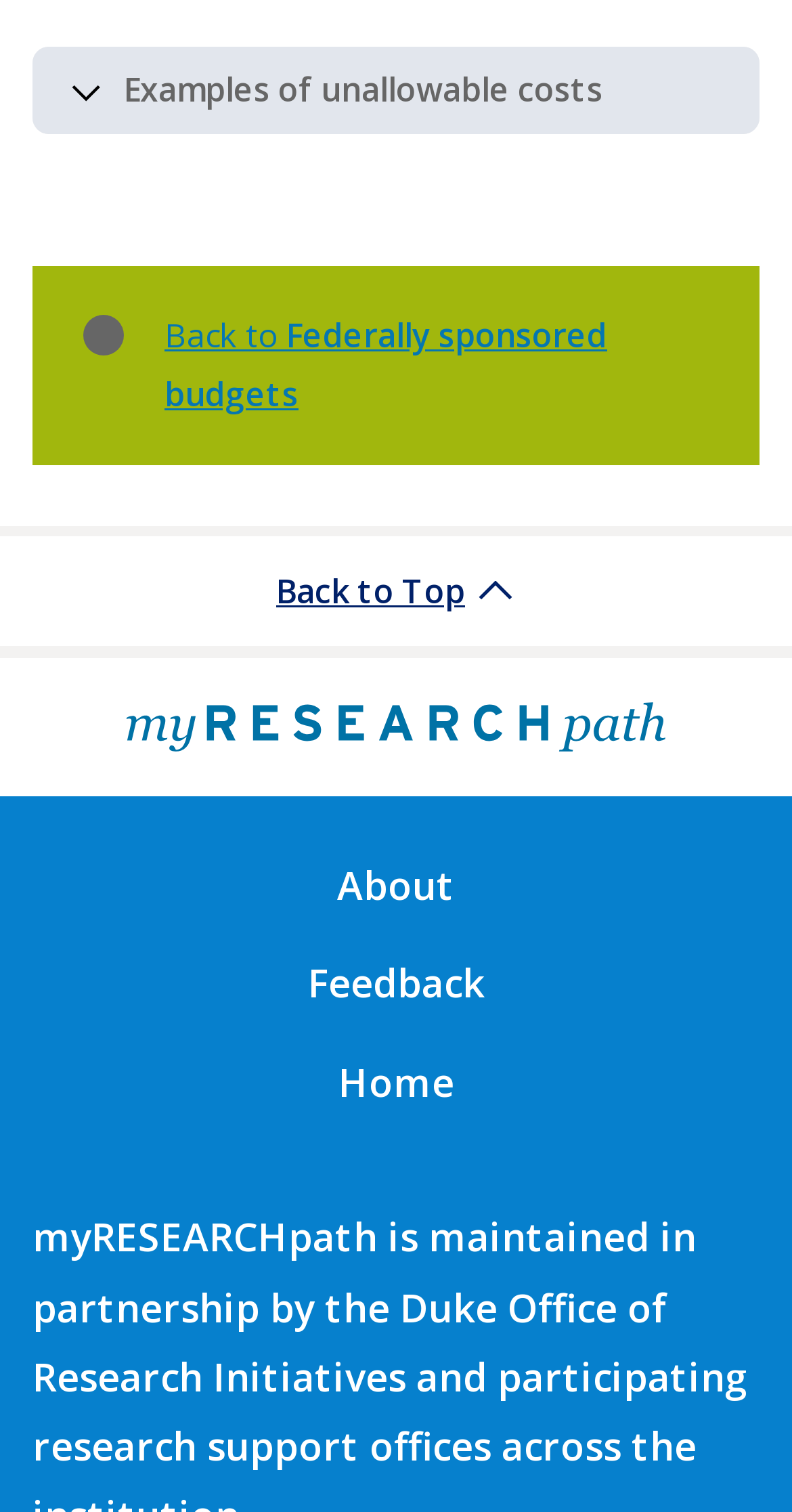What is the orientation of the separator?
Based on the screenshot, respond with a single word or phrase.

horizontal